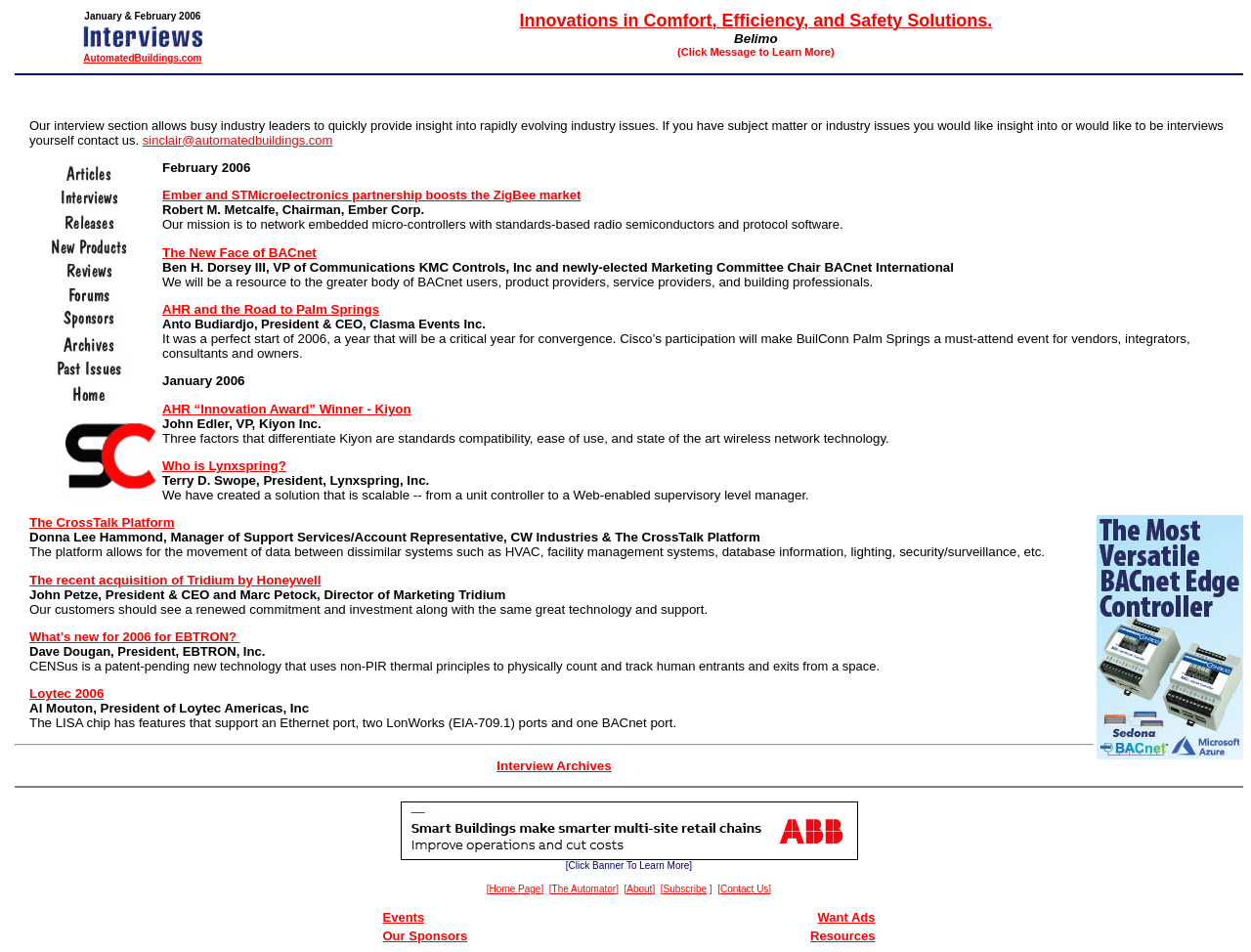Locate the bounding box coordinates of the clickable element to fulfill the following instruction: "View 'The CrossTalk Platform'". Provide the coordinates as four float numbers between 0 and 1 in the format [left, top, right, bottom].

[0.023, 0.541, 0.14, 0.557]